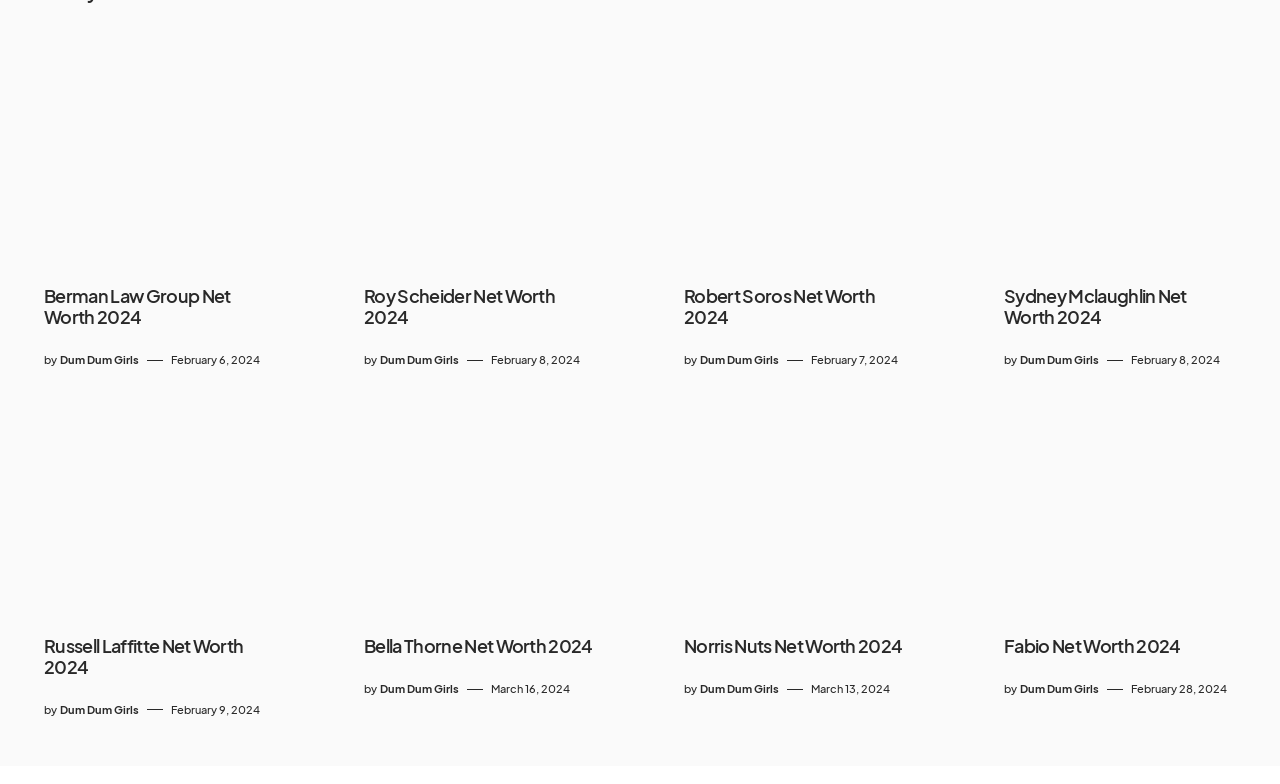Using the provided element description: "Fabio Net Worth 2024", determine the bounding box coordinates of the corresponding UI element in the screenshot.

[0.784, 0.812, 0.966, 0.838]